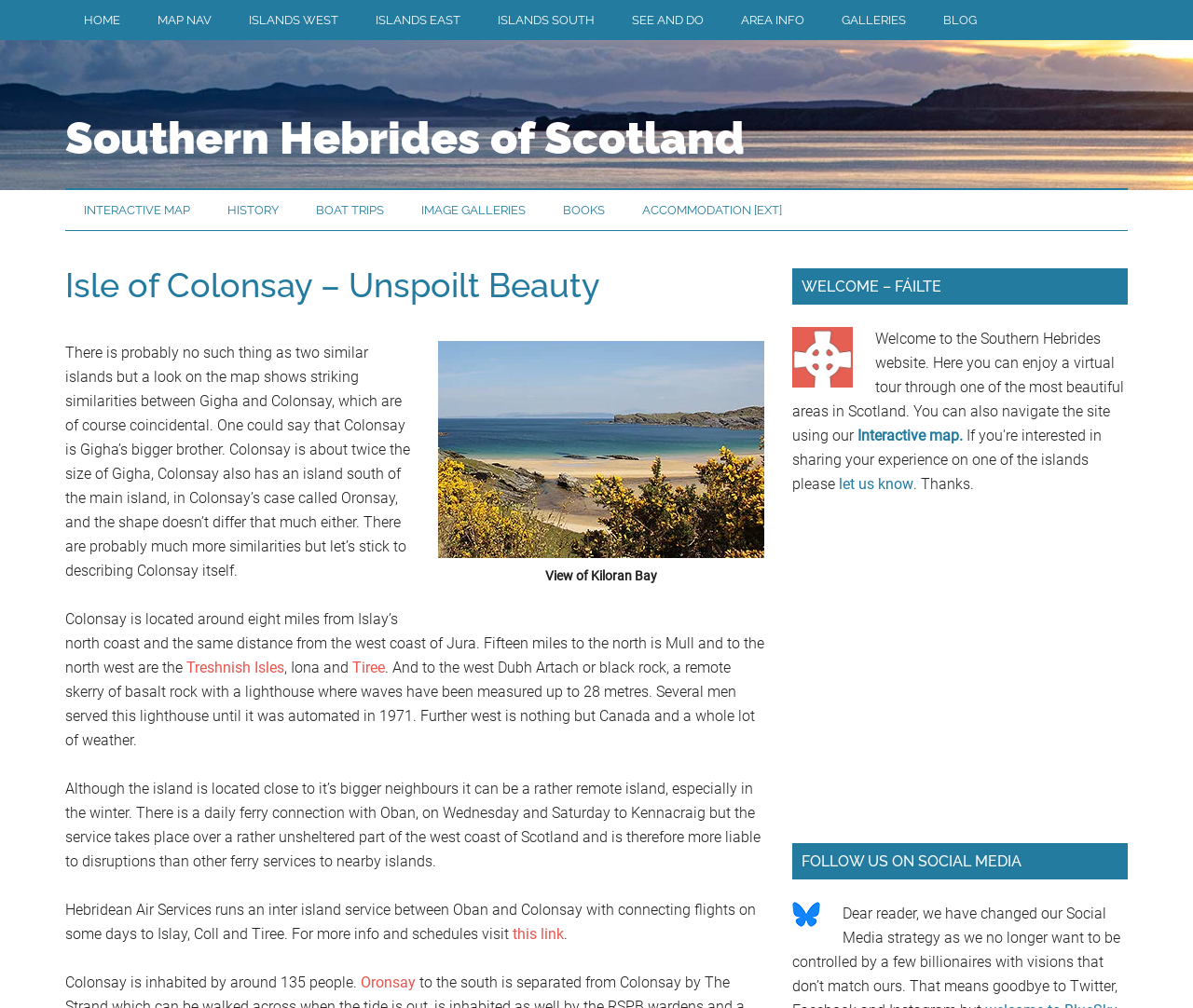Locate the bounding box coordinates of the clickable area needed to fulfill the instruction: "Follow on social media".

[0.664, 0.837, 0.945, 0.873]